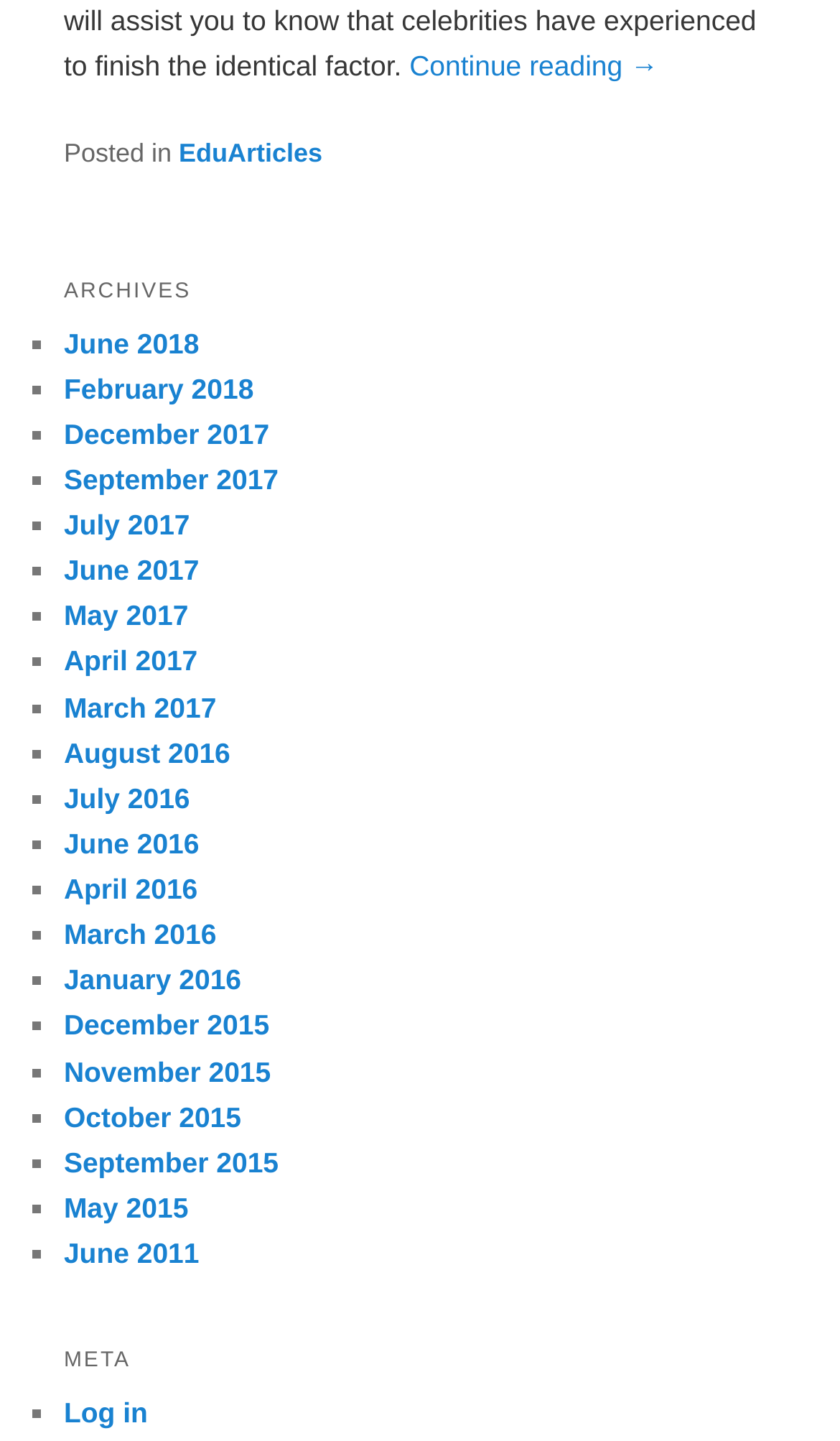Please specify the bounding box coordinates of the element that should be clicked to execute the given instruction: 'View archives'. Ensure the coordinates are four float numbers between 0 and 1, expressed as [left, top, right, bottom].

[0.076, 0.183, 0.924, 0.222]